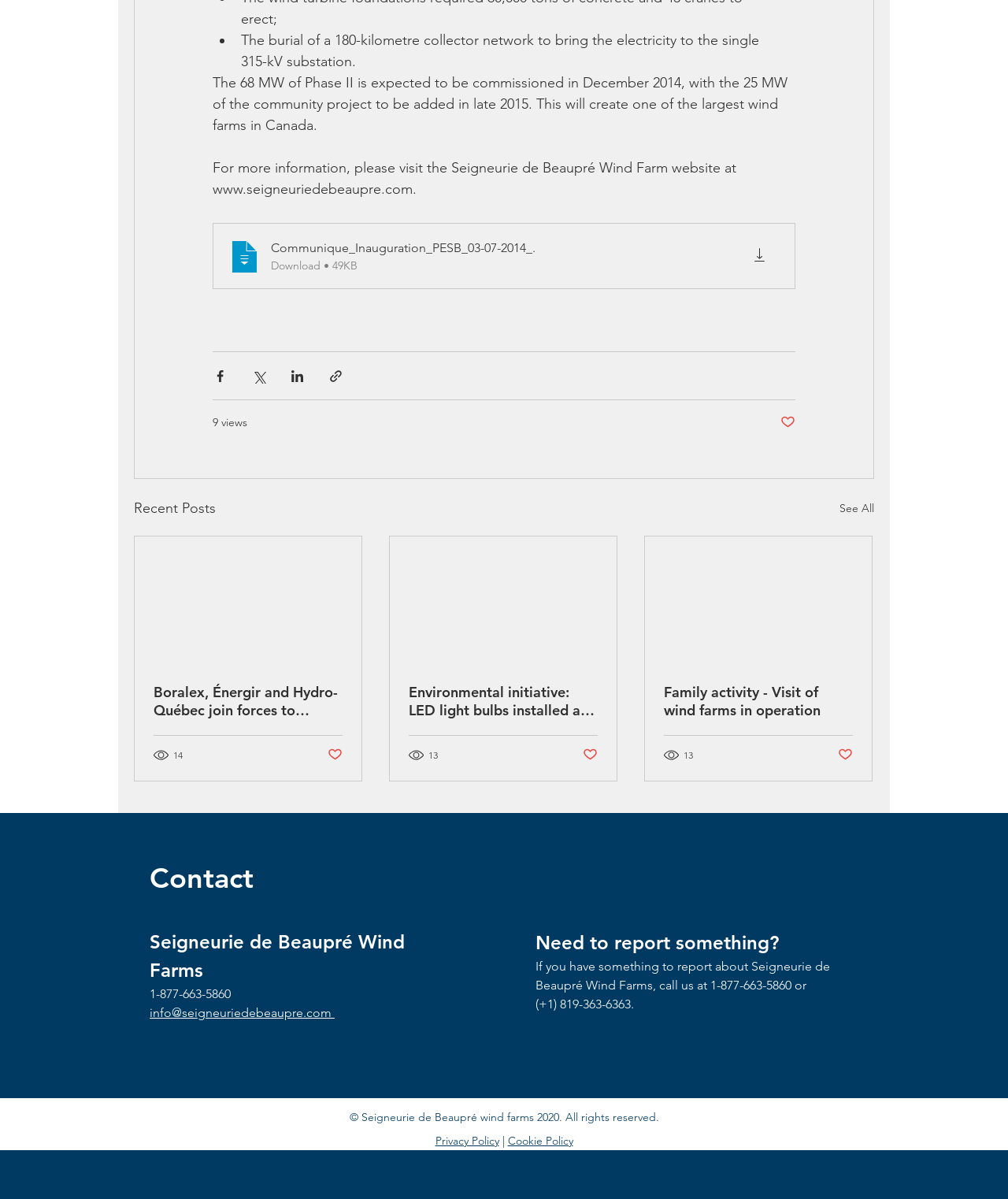What is the expected commission date of Phase II?
Refer to the image and respond with a one-word or short-phrase answer.

December 2014